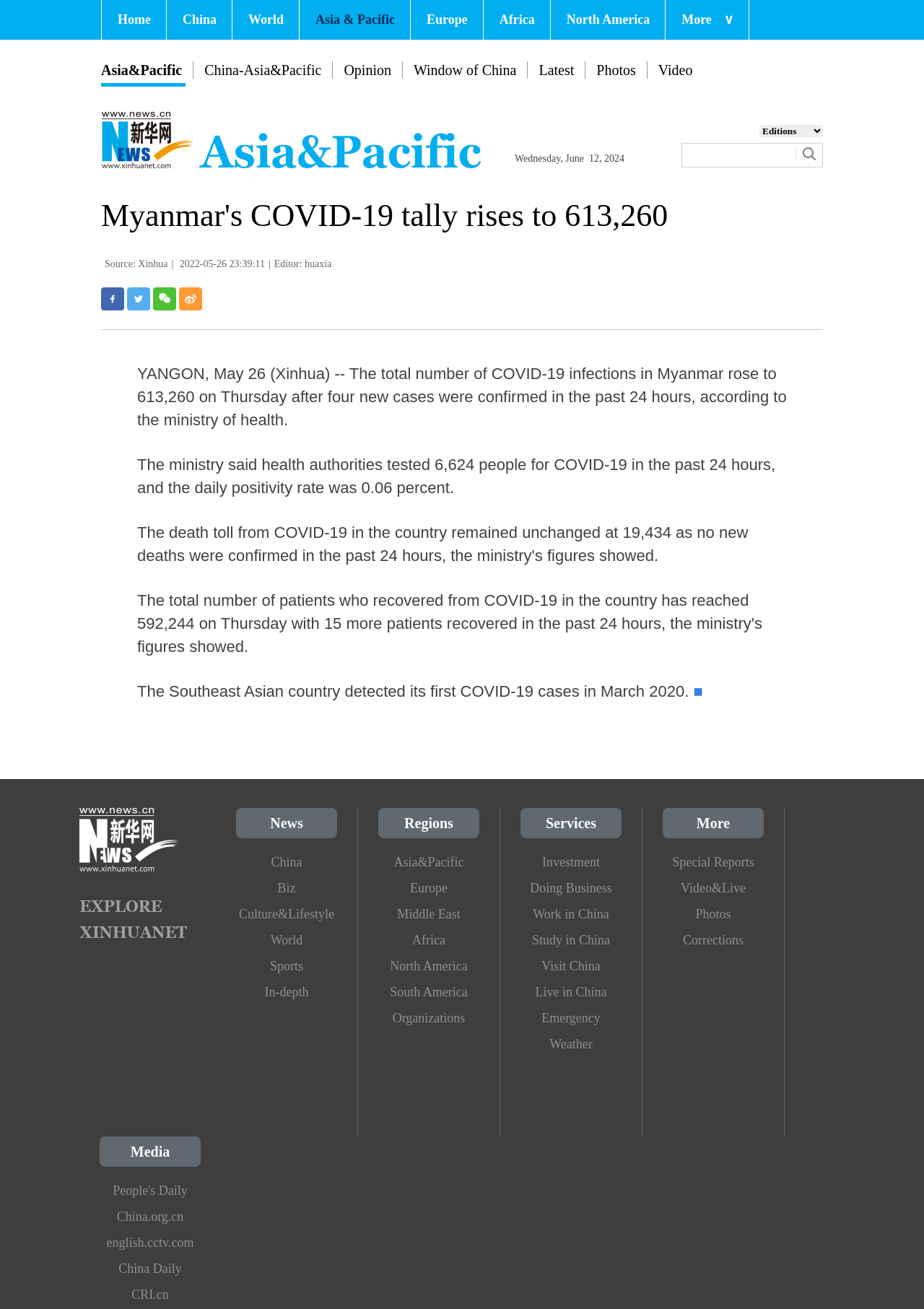Locate the UI element described as follows: "Visit China". Return the bounding box coordinates as four float numbers between 0 and 1 in the order [left, top, right, bottom].

[0.563, 0.728, 0.673, 0.748]